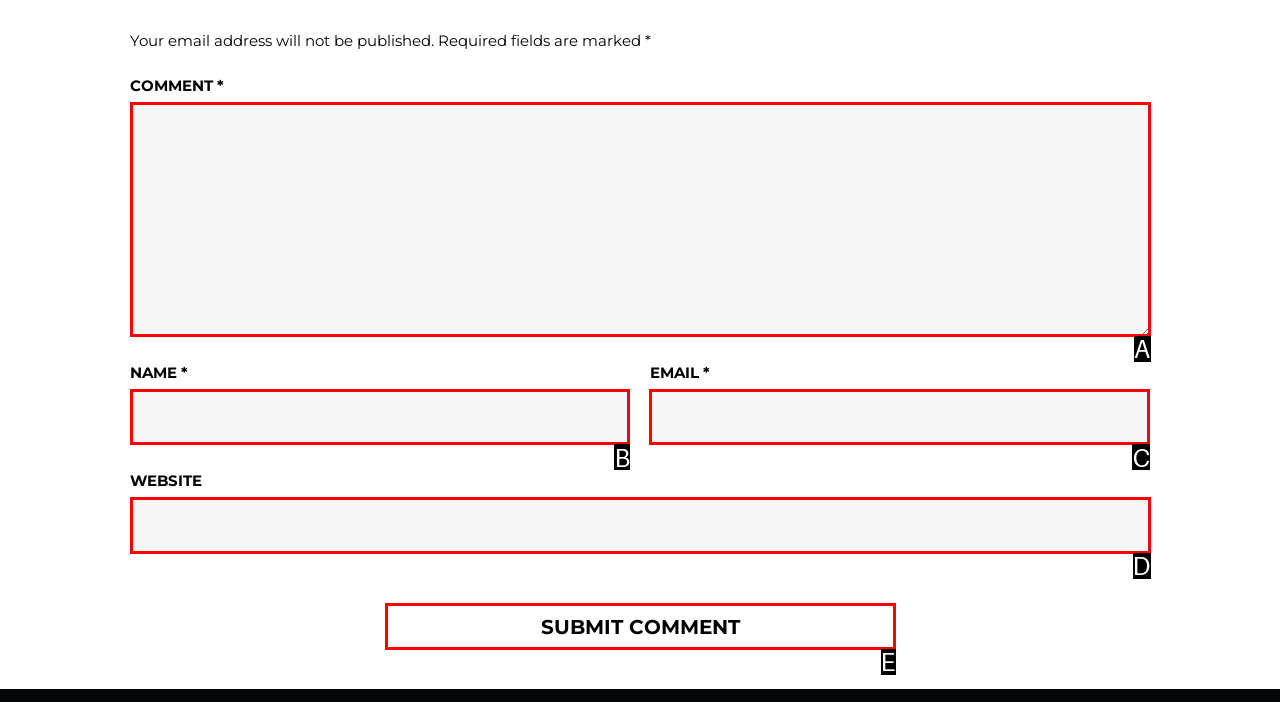Match the following description to a UI element: parent_node: EMAIL * aria-describedby="email-notes" name="email"
Provide the letter of the matching option directly.

C